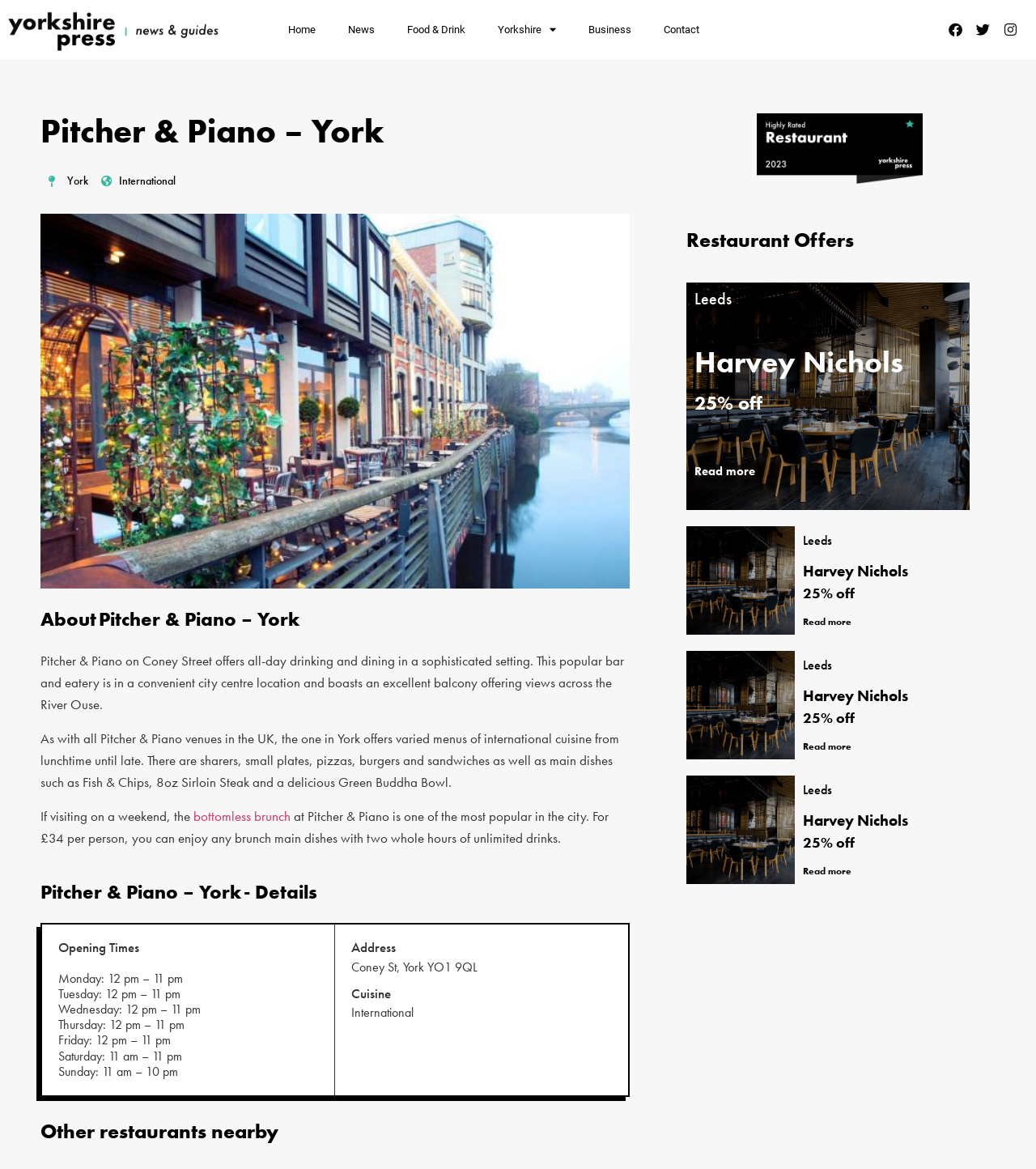Please reply with a single word or brief phrase to the question: 
What type of cuisine does Pitcher & Piano offer?

International